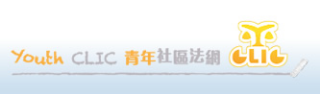What is the likely symbolism of the colorful emblem in the logo?
Using the visual information, answer the question in a single word or phrase.

Inclusivity and support